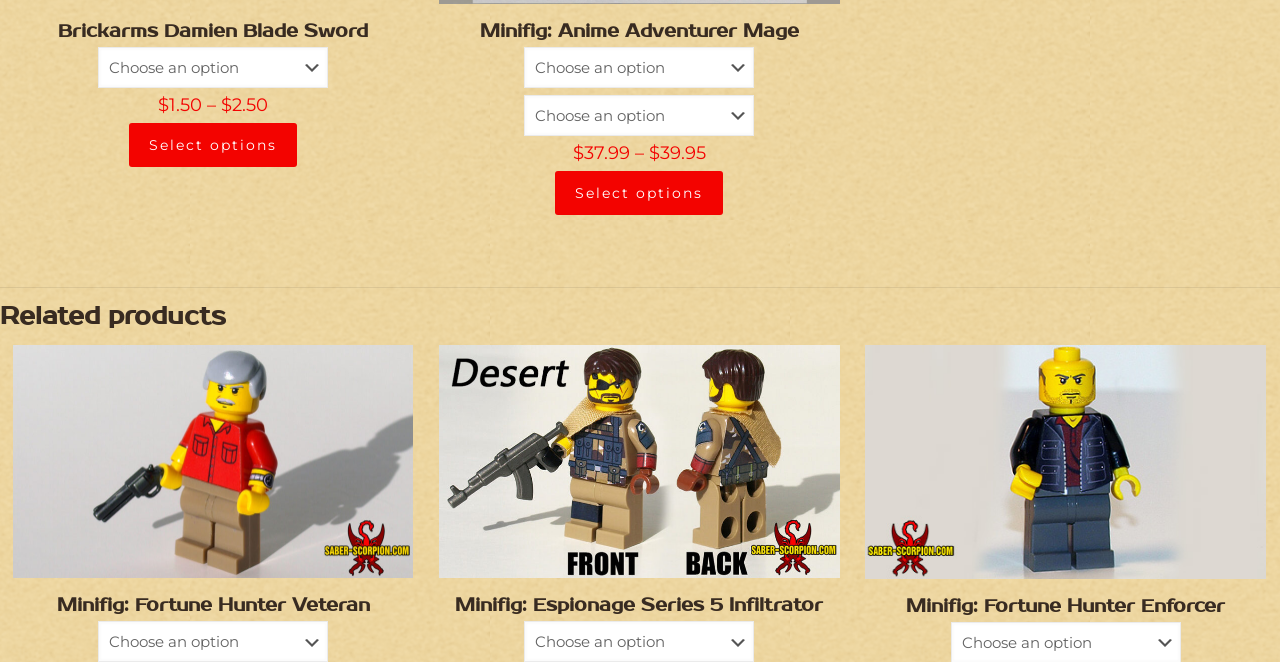Use a single word or phrase to answer this question: 
What is the name of the second product listed?

Minifig: Anime Adventurer Mage